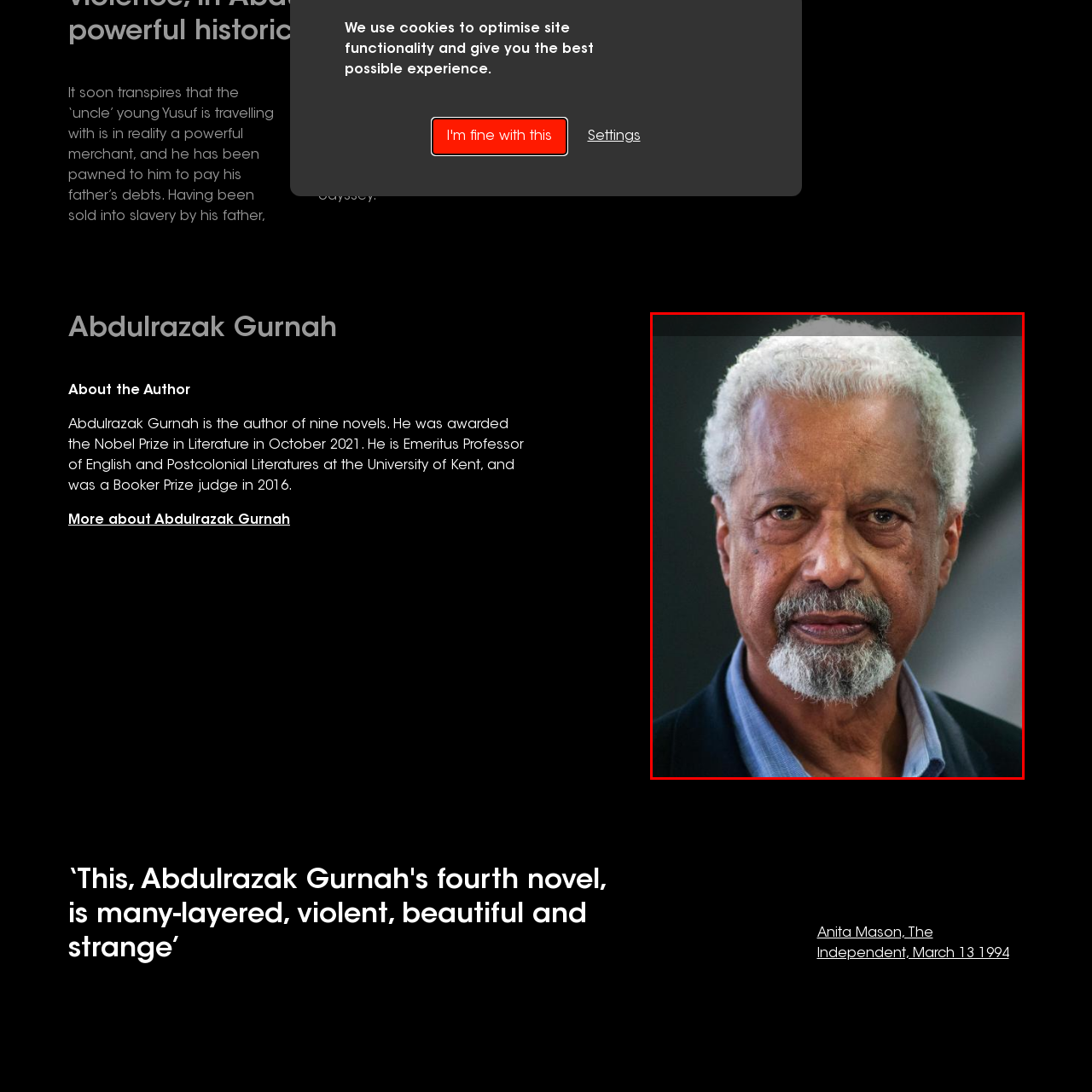Offer a detailed description of the content within the red-framed image.

This image features Abdulrazak Gurnah, a renowned author known for his profound contributions to literature, particularly in exploring themes of identity, displacement, and cultural conflict. With a serious expression, Gurnah gazes directly at the viewer, reflecting the depth and complexity often found in his work. He is distinguished by his silver hair, neatly groomed beard, and the subtle yet thoughtful demeanor that signifies his literary gravitas. Gurnah is celebrated for his nine novels, including his acclaimed narratives that delve into the experiences of individuals shaped by historical and cultural upheavals. In October 2021, he was awarded the Nobel Prize in Literature, recognizing his significant impact on contemporary literature. Gurnah's insights as a scholar, particularly as Emeritus Professor of English and Postcolonial Literatures at the University of Kent, further enrich his storytelling, making him a prominent figure in modern literary discourse.